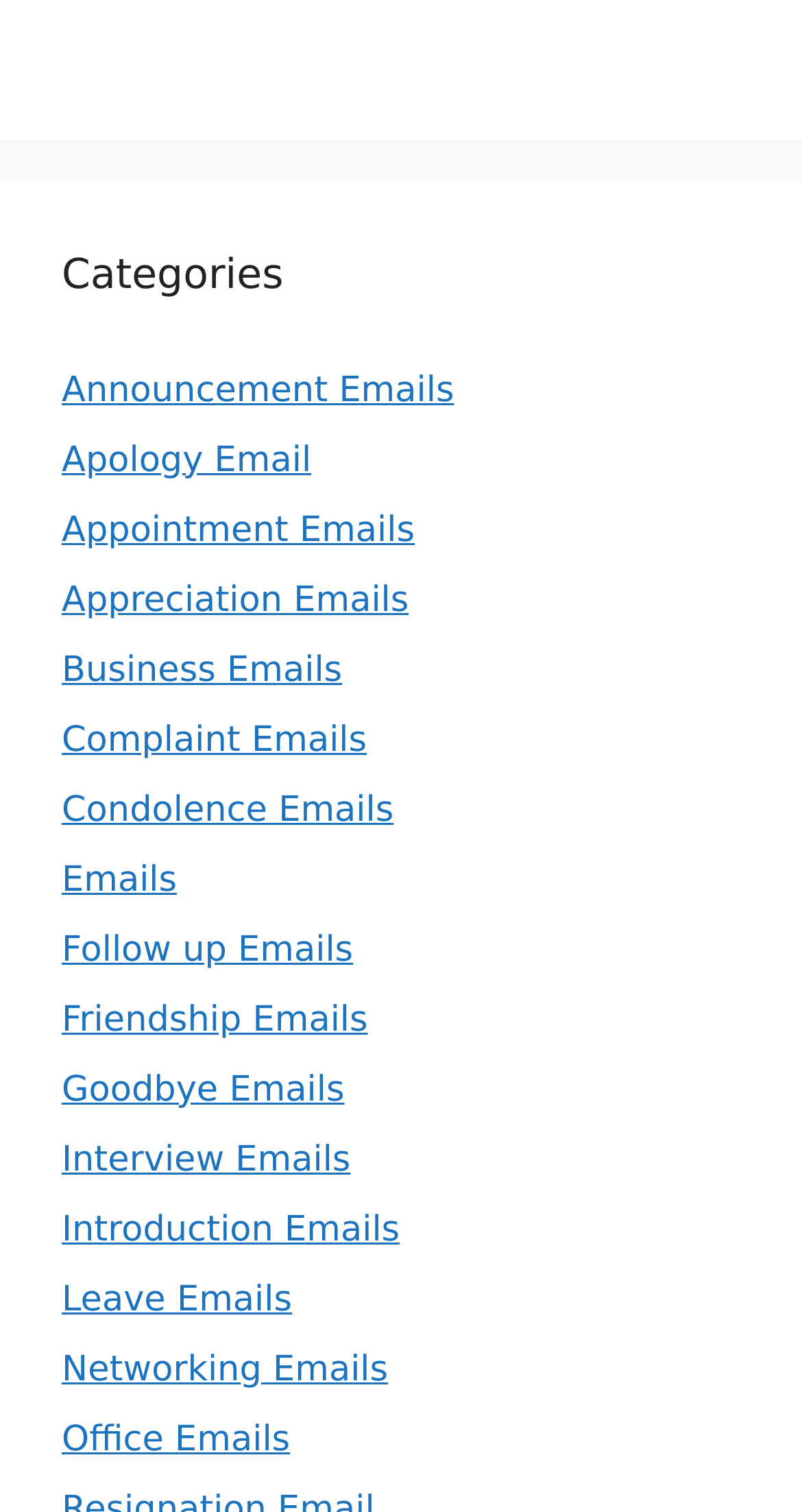Please find the bounding box coordinates of the element that needs to be clicked to perform the following instruction: "Create your profile now". The bounding box coordinates should be four float numbers between 0 and 1, represented as [left, top, right, bottom].

None